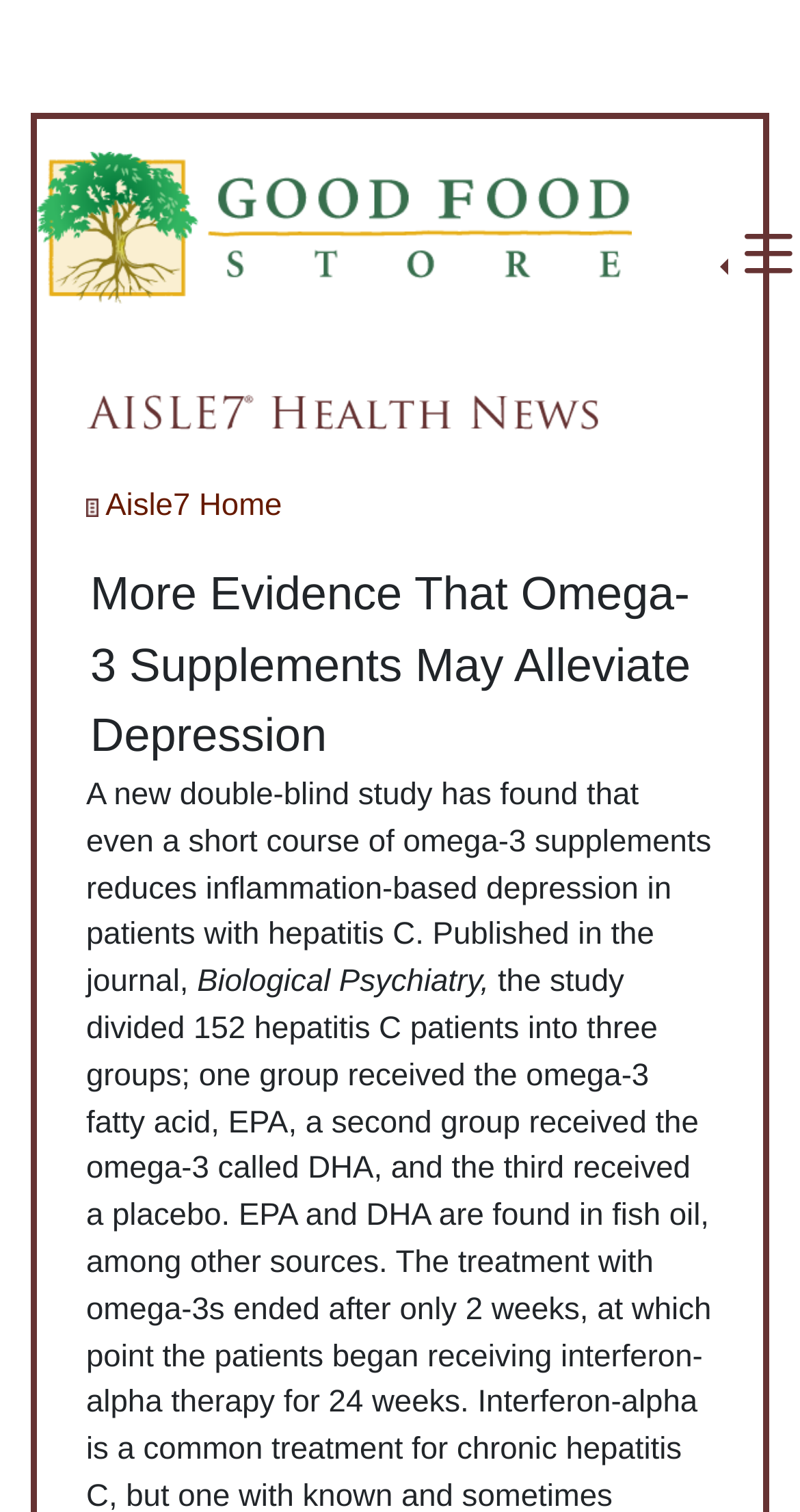What is the topic of the article?
Answer with a single word or phrase by referring to the visual content.

Omega-3 supplements